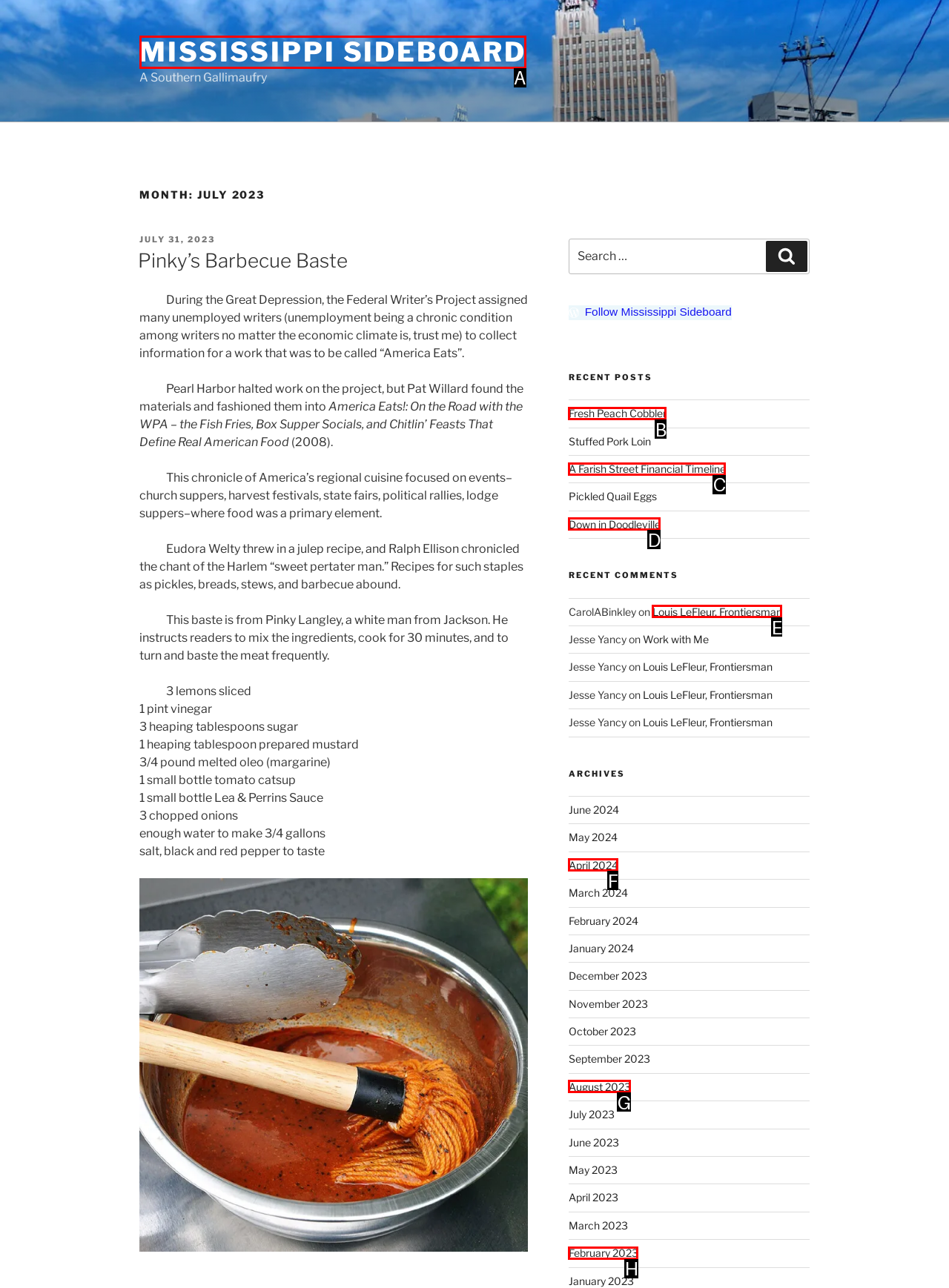Pick the HTML element that should be clicked to execute the task: Read recent post 'Fresh Peach Cobbler'
Respond with the letter corresponding to the correct choice.

B